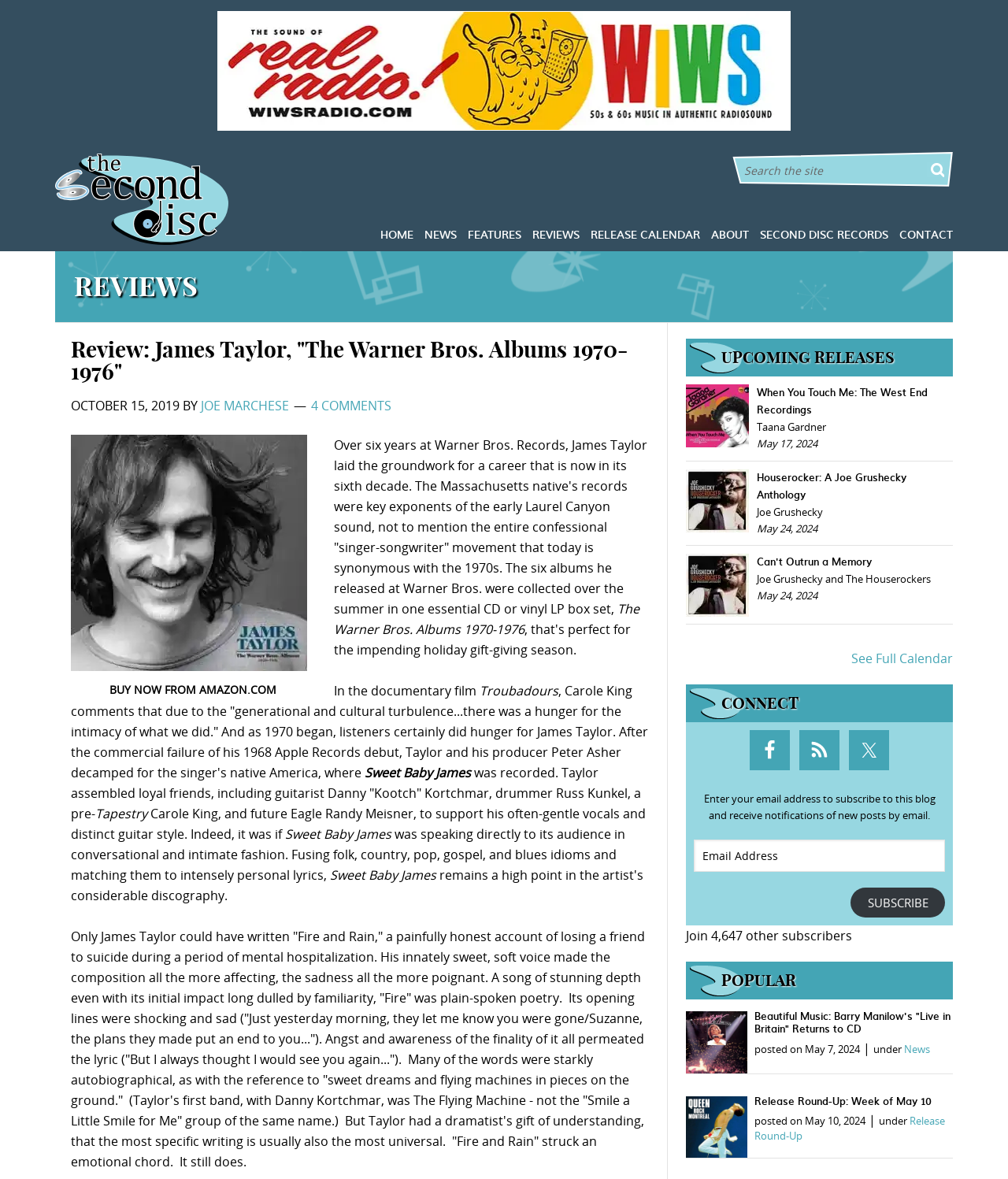Generate an in-depth caption that captures all aspects of the webpage.

This webpage is a review of James Taylor's album "The Warner Bros. Albums 1970-1976". At the top of the page, there is a banner with a link to "WIWS" and a search bar on the right side. Below the banner, there is a navigation menu with links to "HOME", "NEWS", "FEATURES", "REVIEWS", "RELEASE CALENDAR", "ABOUT", "SECOND DISC RECORDS", and "CONTACT".

The main content of the page is divided into two sections. The left section has a heading "REVIEWS" and features a review of James Taylor's album. The review includes a heading "Review: James Taylor, 'The Warner Bros. Albums 1970-1976'" and a subheading with the author's name and the date of the review. The review itself is a lengthy text that discusses James Taylor's career and the album in detail.

On the right side of the page, there are several sections. The top section has a heading "UPCOMING RELEASES" and features three upcoming album releases with their titles, release dates, and images. Below this section, there is a section with a heading "CONNECT" that includes links to the website's Facebook, RSS, and Twitter pages. There is also a section to subscribe to the website's blog via email.

Further down the page, there is a section with a heading "POPULAR" that features two popular posts with their titles, images, and dates. The posts are about Barry Manilow's "Live in Britain" album and a release round-up for the week of May 10.